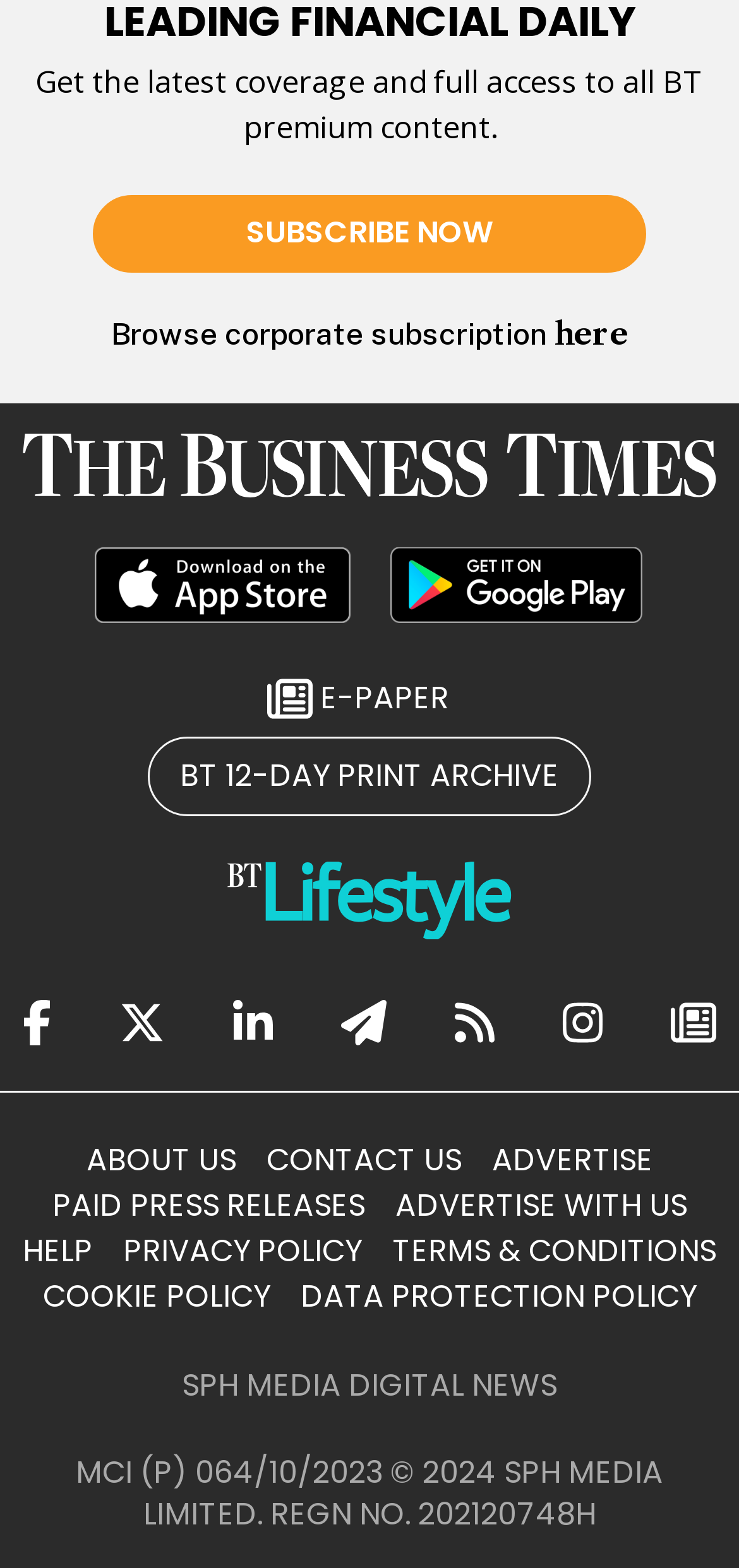What is the name of the company that owns the publication?
Please respond to the question with a detailed and thorough explanation.

The name of the company that owns the publication can be found at the bottom of the webpage, in the copyright notice, which states '© 2024 SPH Media Limited. REGN NO. 202120748H'.